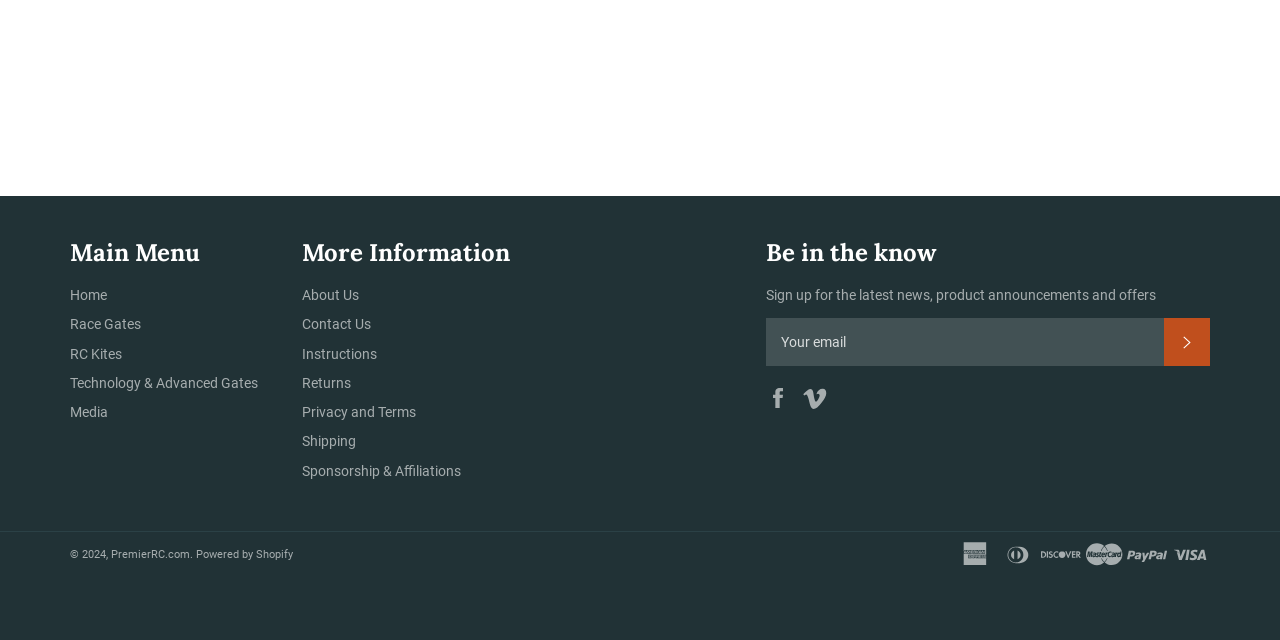Identify the bounding box coordinates for the UI element mentioned here: "Let's talk Websites". Provide the coordinates as four float values between 0 and 1, i.e., [left, top, right, bottom].

None